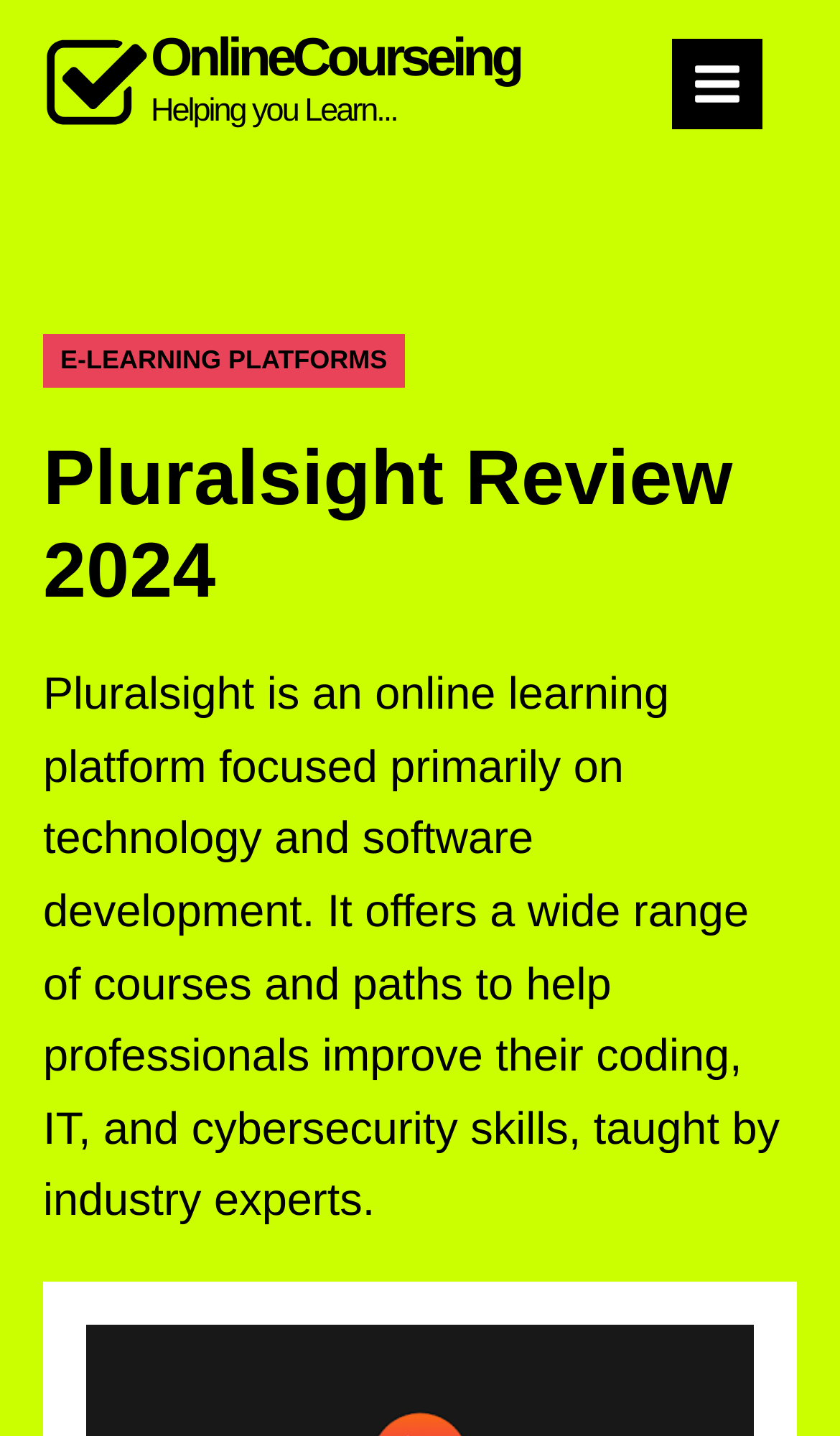Give a one-word or short phrase answer to this question: 
What skills can professionals improve on this platform?

coding, IT, and cybersecurity